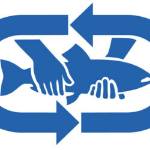Answer this question in one word or a short phrase: What type of organizations may be associated with this logo?

conservation organizations